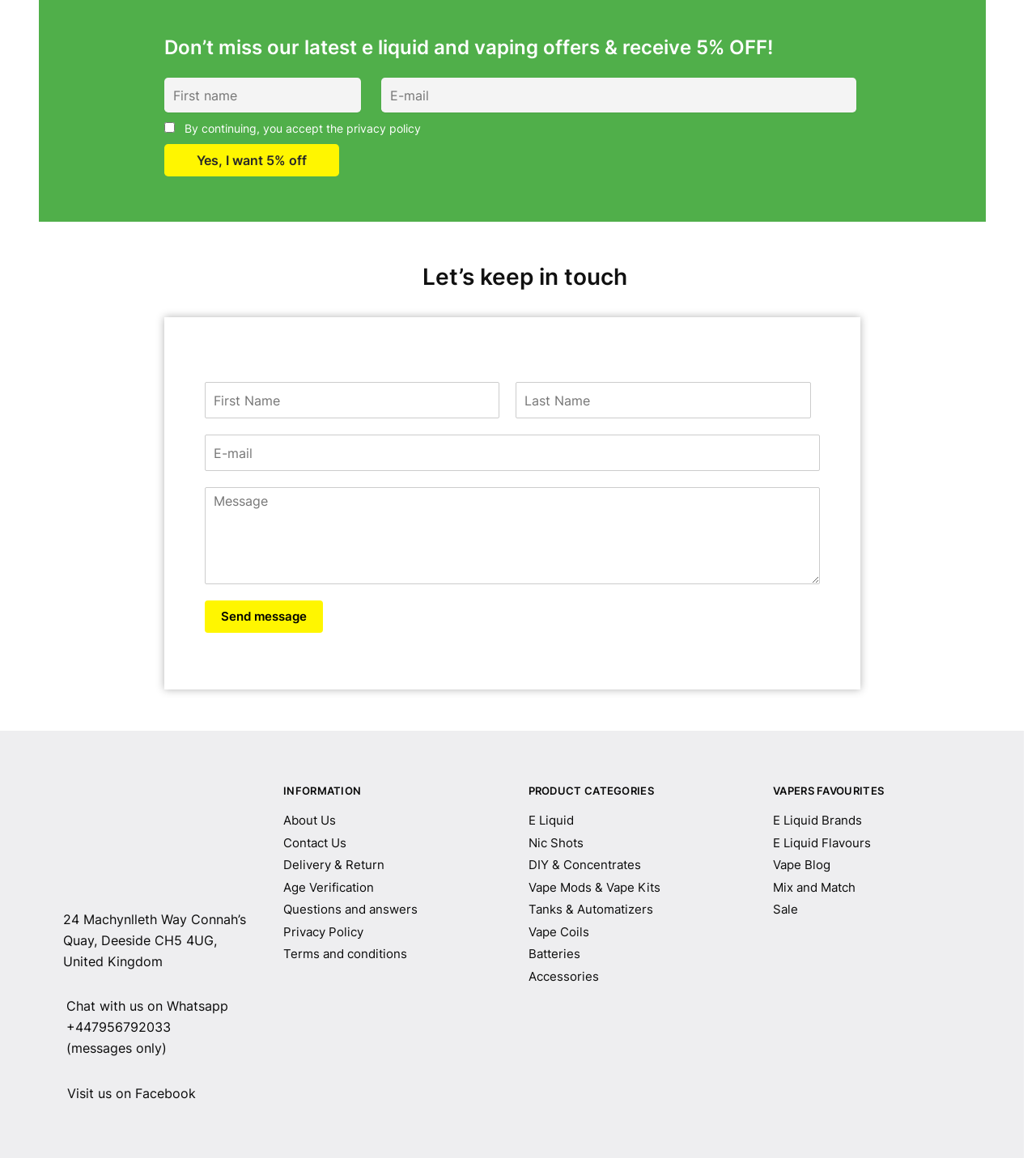What is the required information to receive 5% off?
Answer with a single word or phrase, using the screenshot for reference.

First name and E-mail